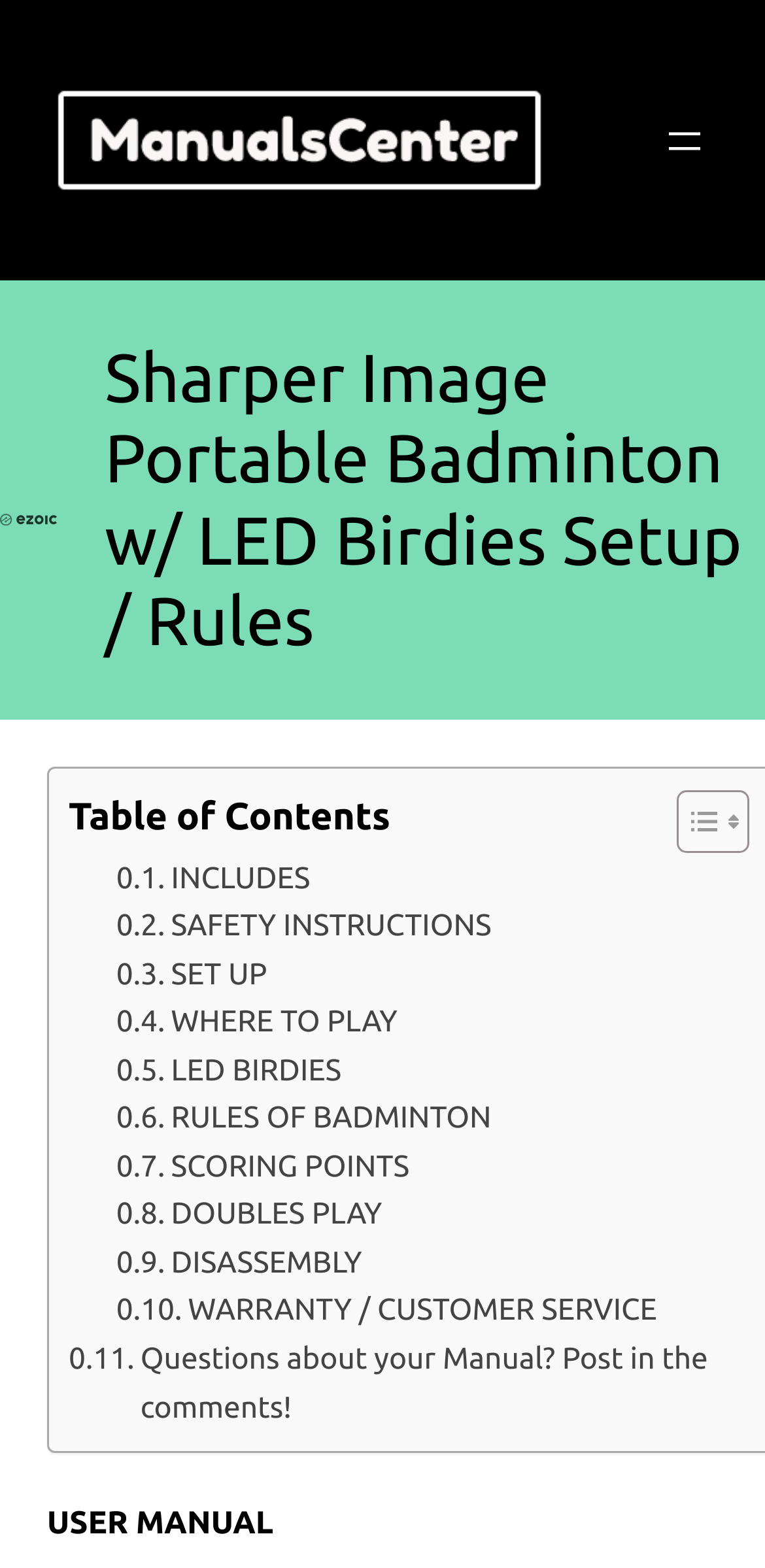Identify the bounding box coordinates for the element that needs to be clicked to fulfill this instruction: "Go to the 'SET UP' section". Provide the coordinates in the format of four float numbers between 0 and 1: [left, top, right, bottom].

[0.152, 0.606, 0.349, 0.637]